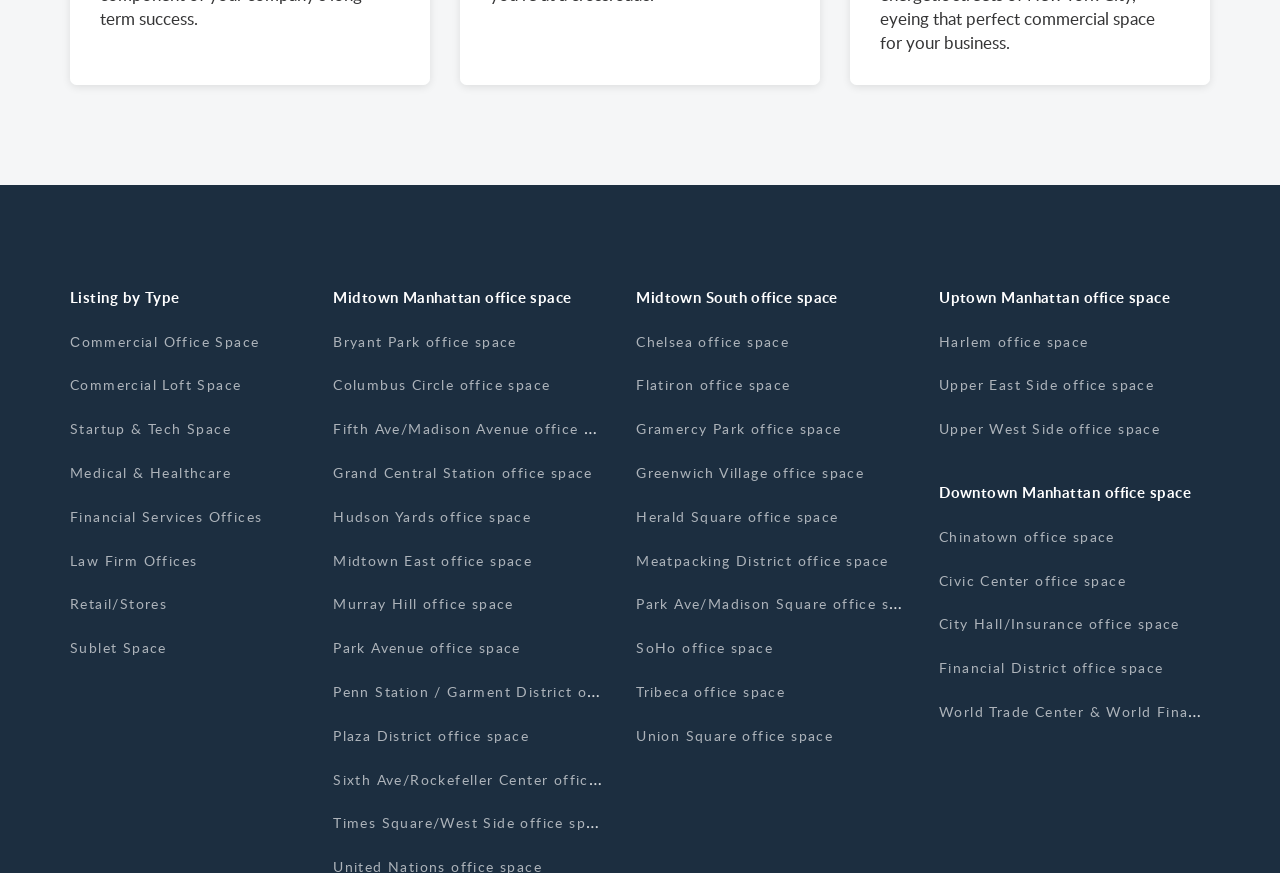Please identify the bounding box coordinates of the area I need to click to accomplish the following instruction: "View startup and tech space".

[0.055, 0.48, 0.18, 0.502]